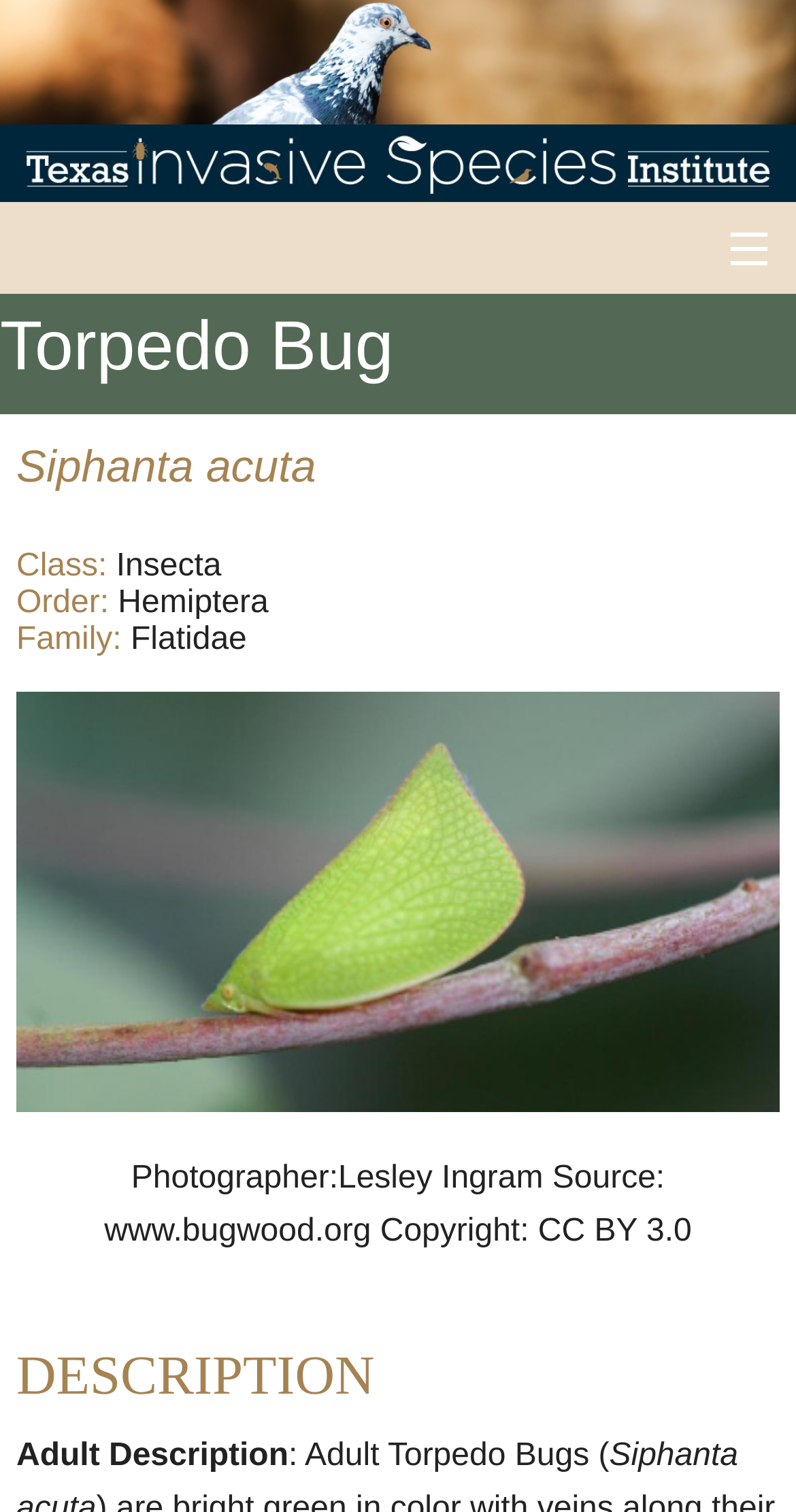Please find the bounding box coordinates for the clickable element needed to perform this instruction: "View the 'Early Detection/Rapid Response' page".

[0.24, 0.318, 0.76, 0.379]